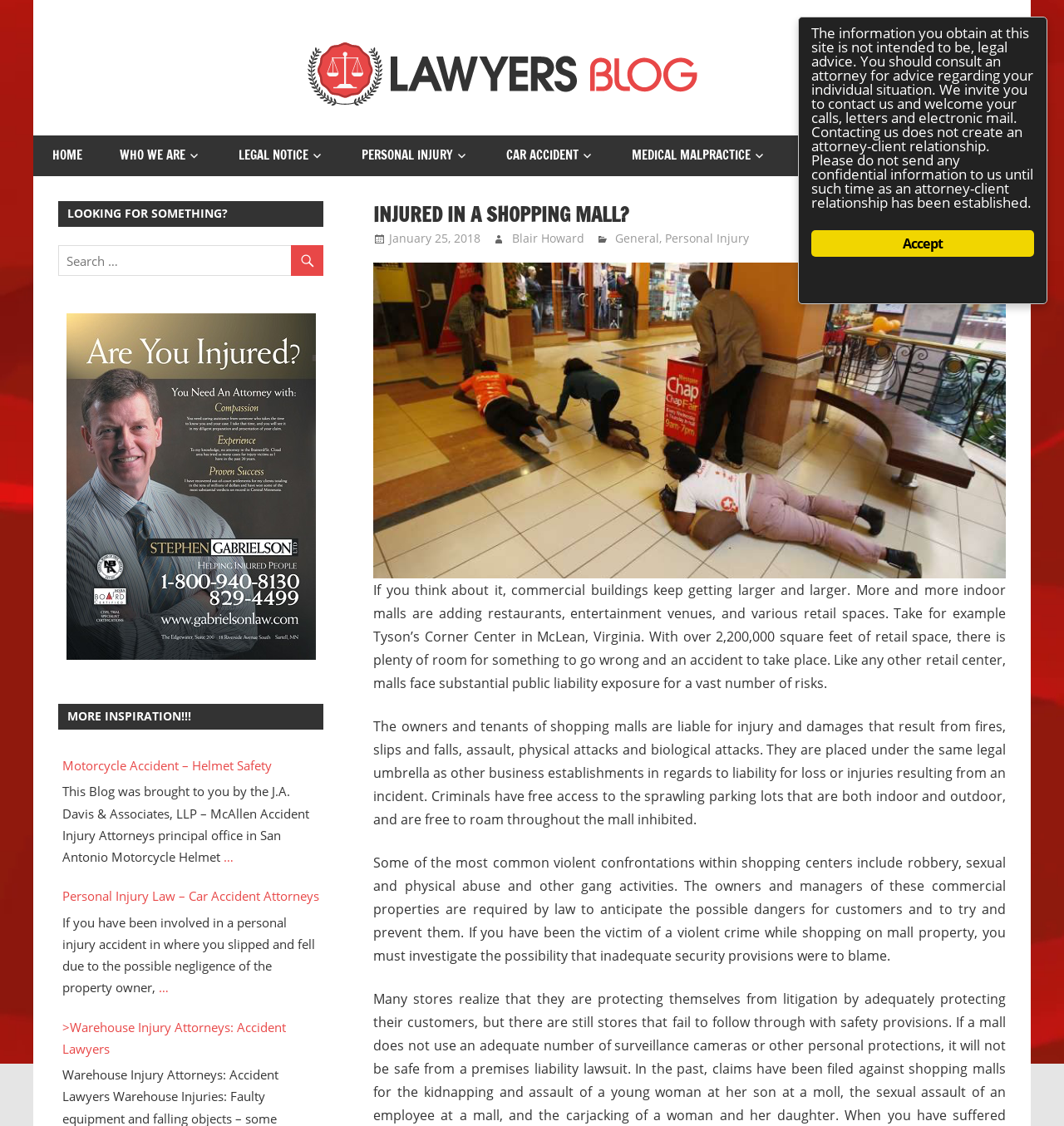Could you identify the text that serves as the heading for this webpage?

INJURED IN A SHOPPING MALL?